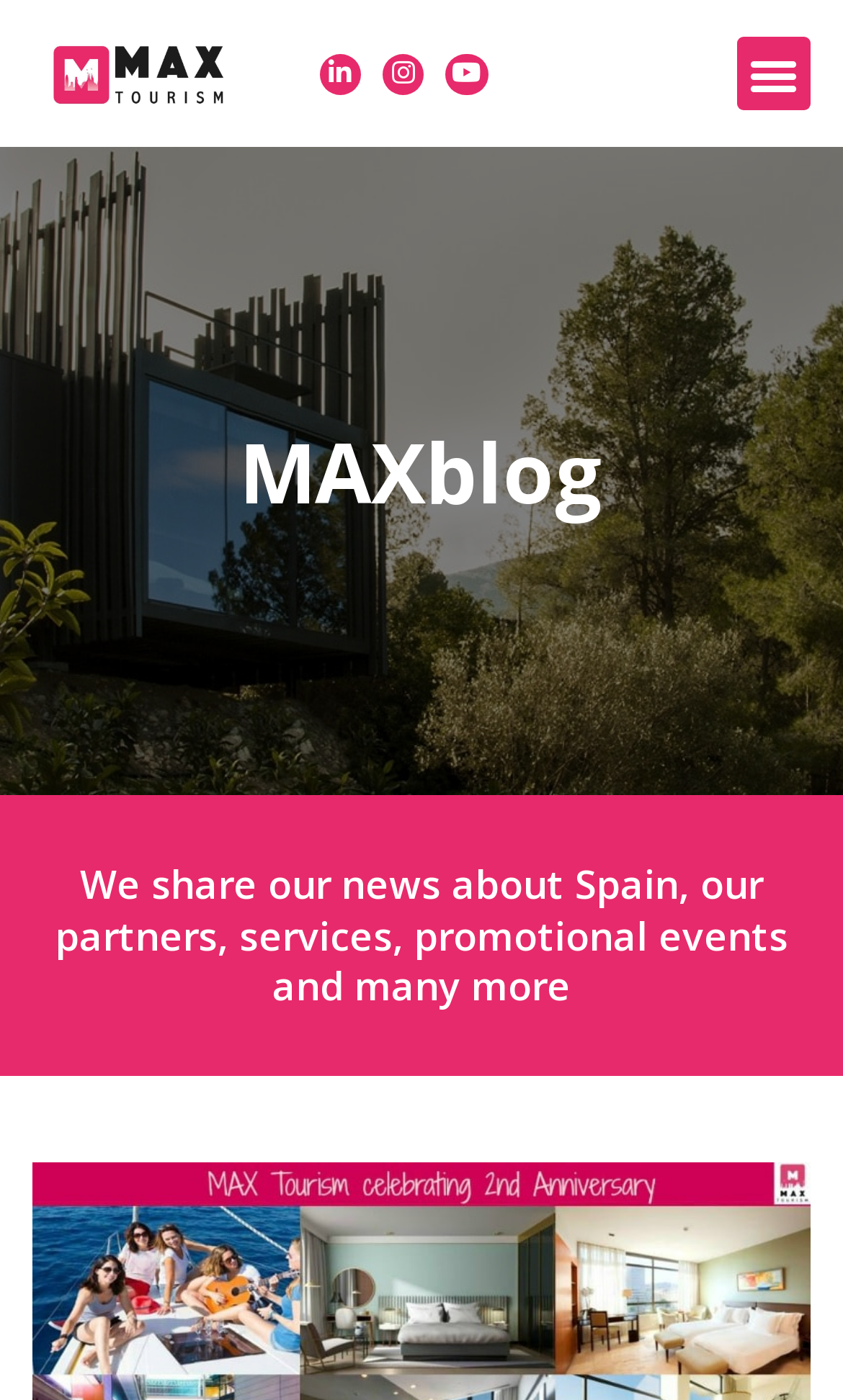What is the purpose of the MAXblog?
Please provide a detailed and thorough answer to the question.

The purpose of the MAXblog can be inferred from the StaticText element 'We share our news about Spain, our partners, services, promotional events and many more', which suggests that the MAXblog is used to share news and information about Spain.